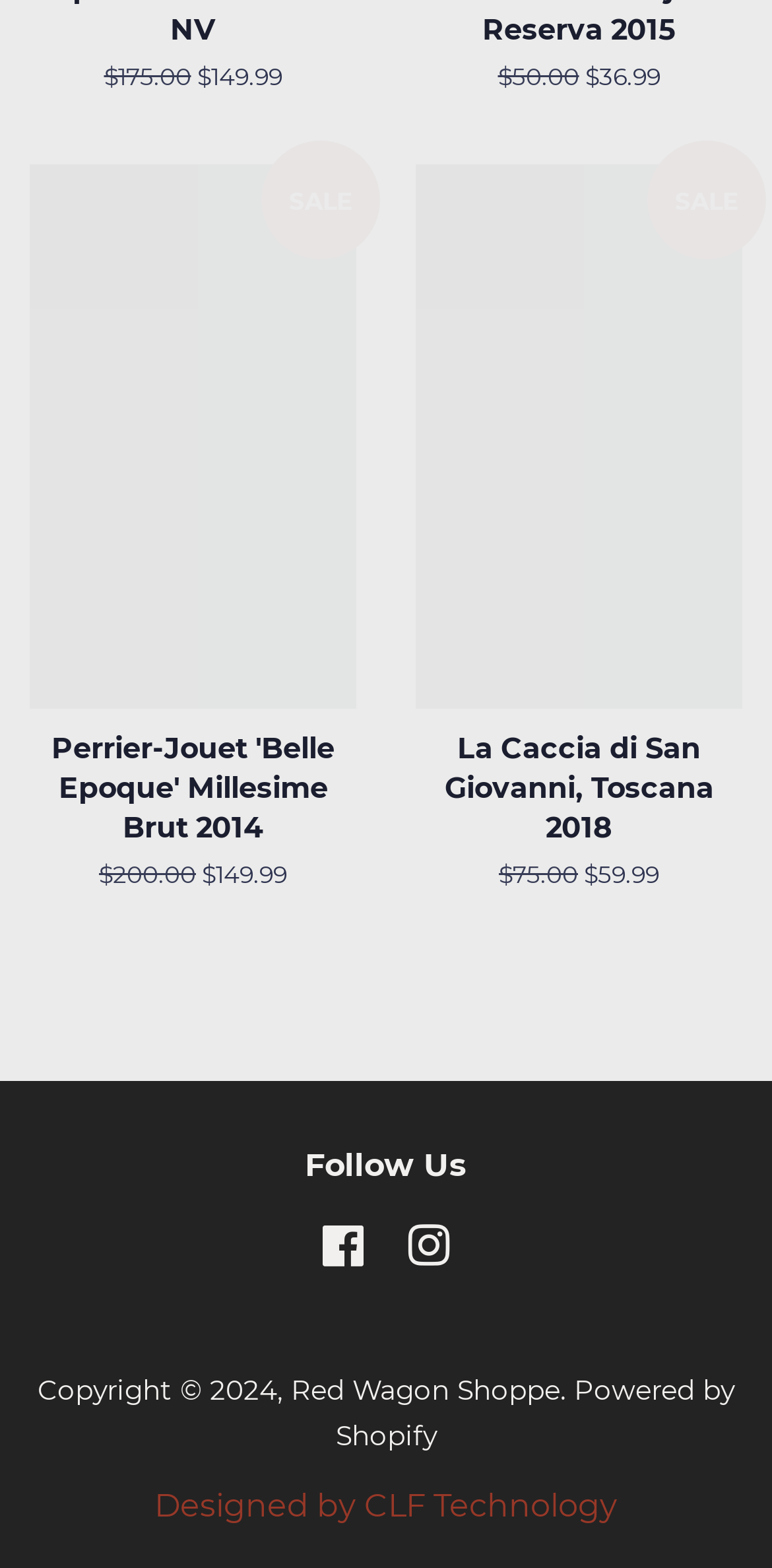What is the purpose of the section with the text 'Follow Us'?
Answer the question with a thorough and detailed explanation.

The section with the text 'Follow Us' contains links to social media platforms such as Facebook and Instagram, indicating that it is a section for users to follow the website's social media accounts.